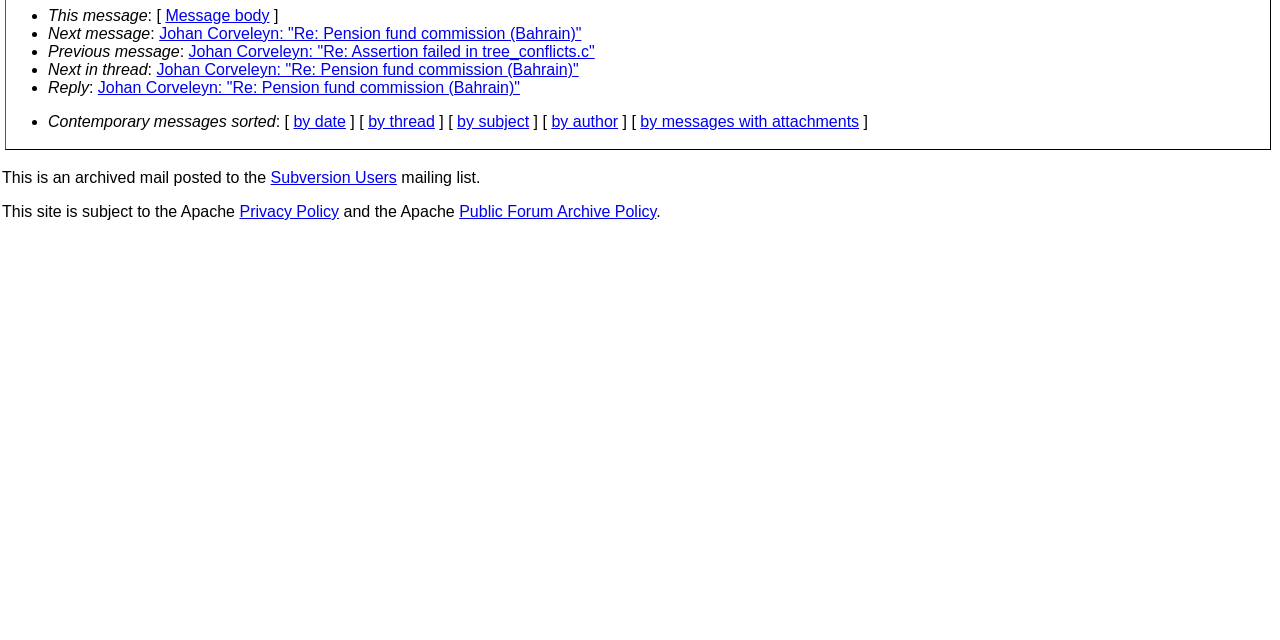Identify the bounding box of the UI element described as follows: "by subject". Provide the coordinates as four float numbers in the range of 0 to 1 [left, top, right, bottom].

[0.357, 0.177, 0.413, 0.203]